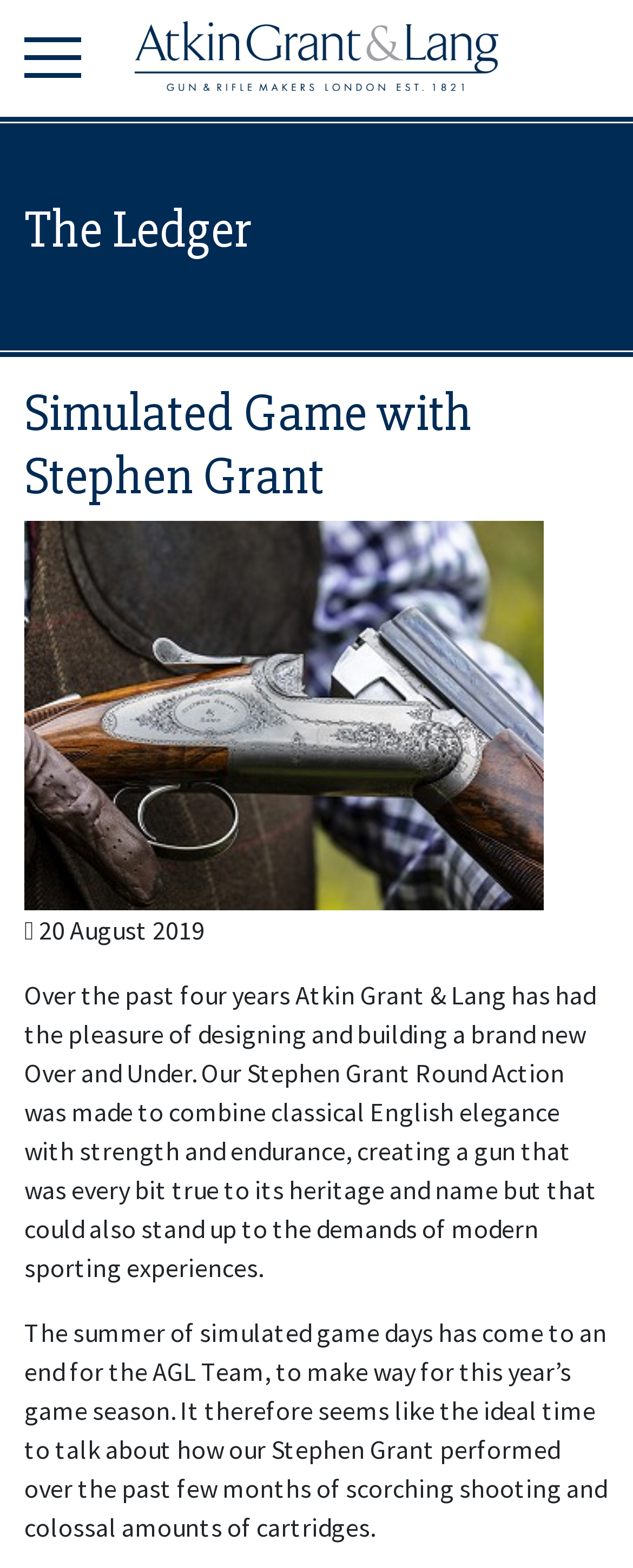What is the AGL Team preparing for?
Utilize the information in the image to give a detailed answer to the question.

According to the webpage, the summer of simulated game days has come to an end for the AGL Team, and they are preparing for the game season, which is about to start.